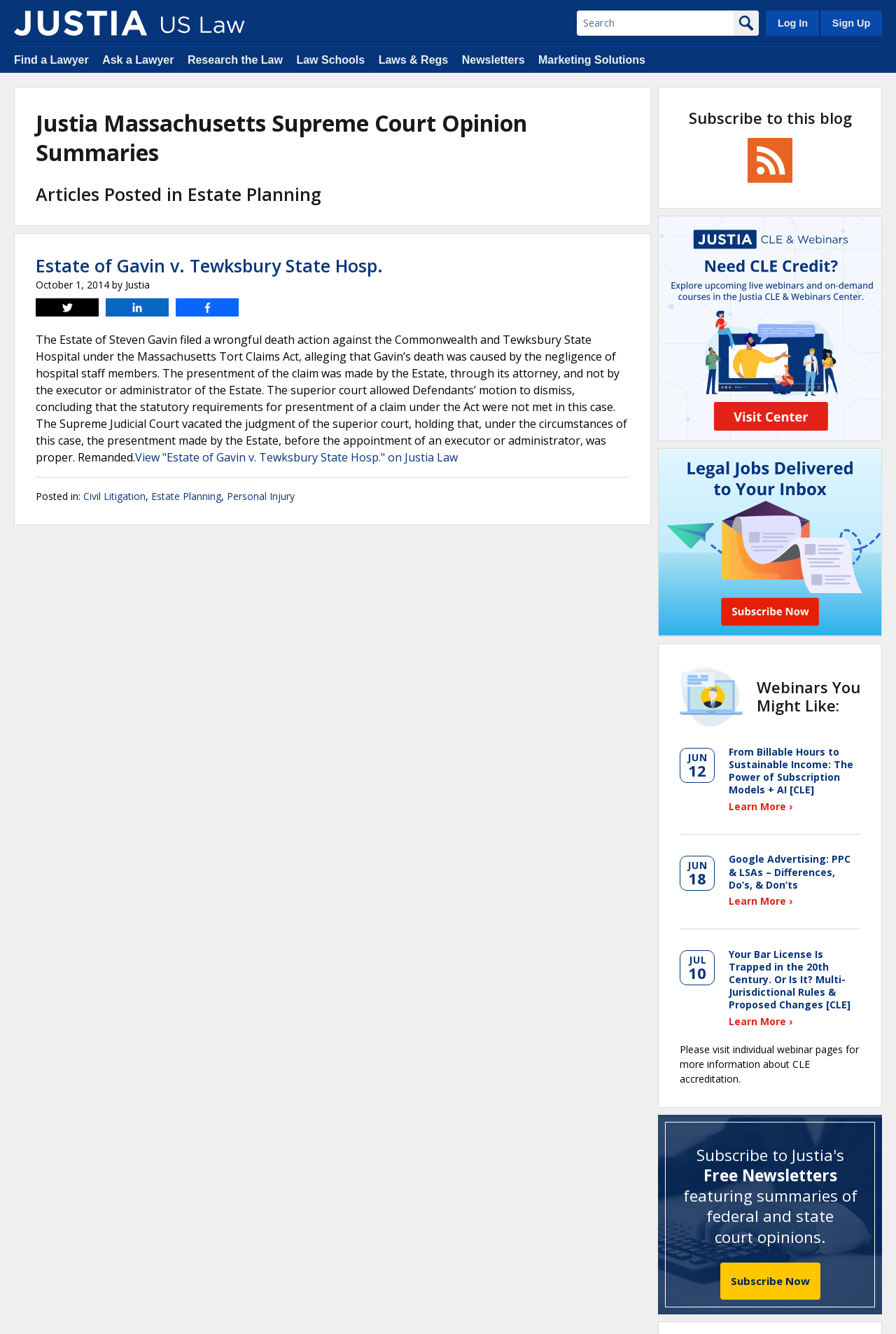Identify the coordinates of the bounding box for the element described below: "Share". Return the coordinates as four float numbers between 0 and 1: [left, top, right, bottom].

[0.118, 0.224, 0.188, 0.237]